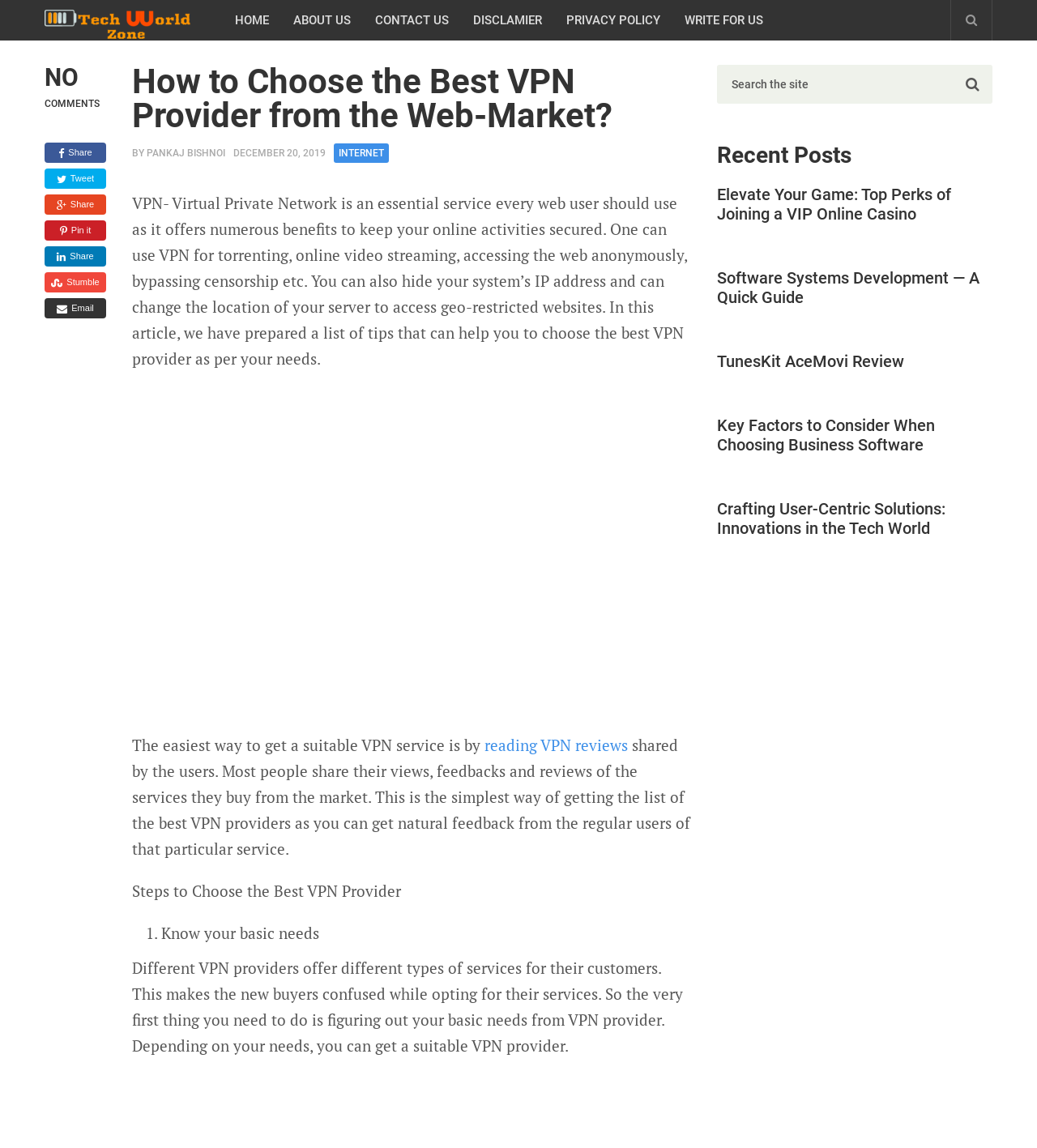Please locate the bounding box coordinates of the region I need to click to follow this instruction: "Share the article on Twitter".

[0.043, 0.147, 0.102, 0.164]